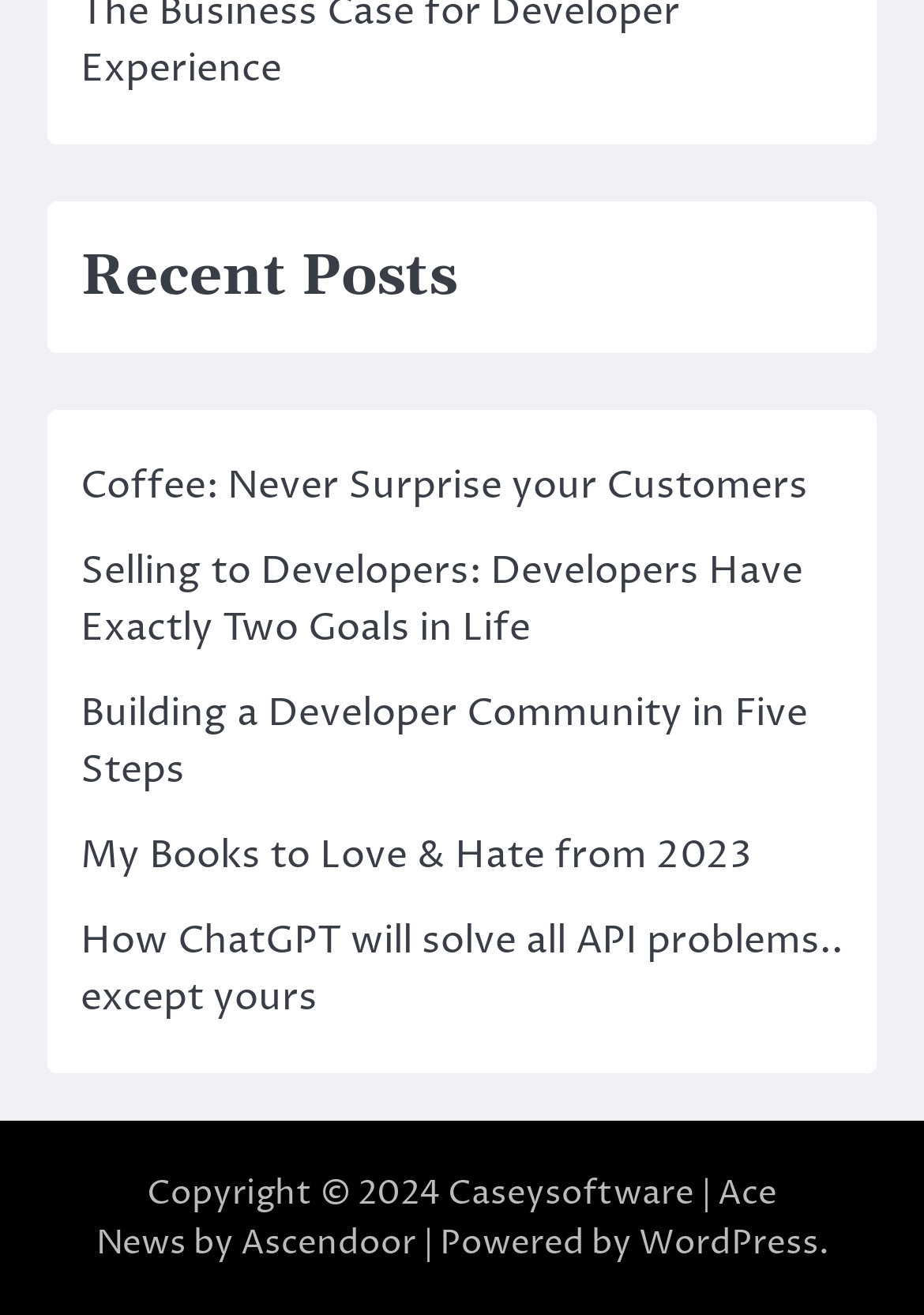What is the platform used to build the website?
Provide a thorough and detailed answer to the question.

The link 'WordPress' is present at the bottom of the webpage, which suggests that it is the platform used to build the website.